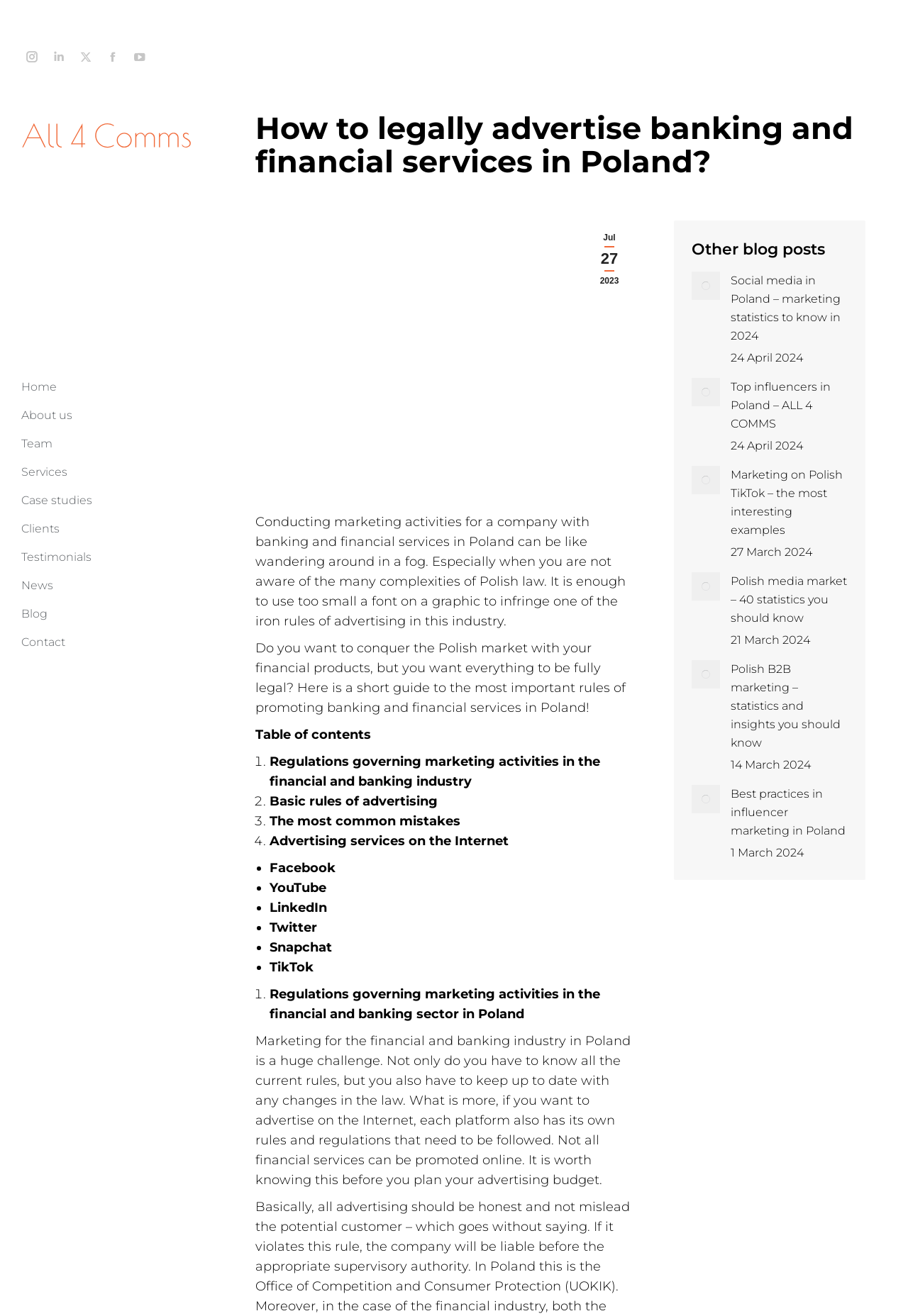Please determine the bounding box coordinates for the element that should be clicked to follow these instructions: "Go to the top of the page".

[0.961, 0.663, 0.992, 0.684]